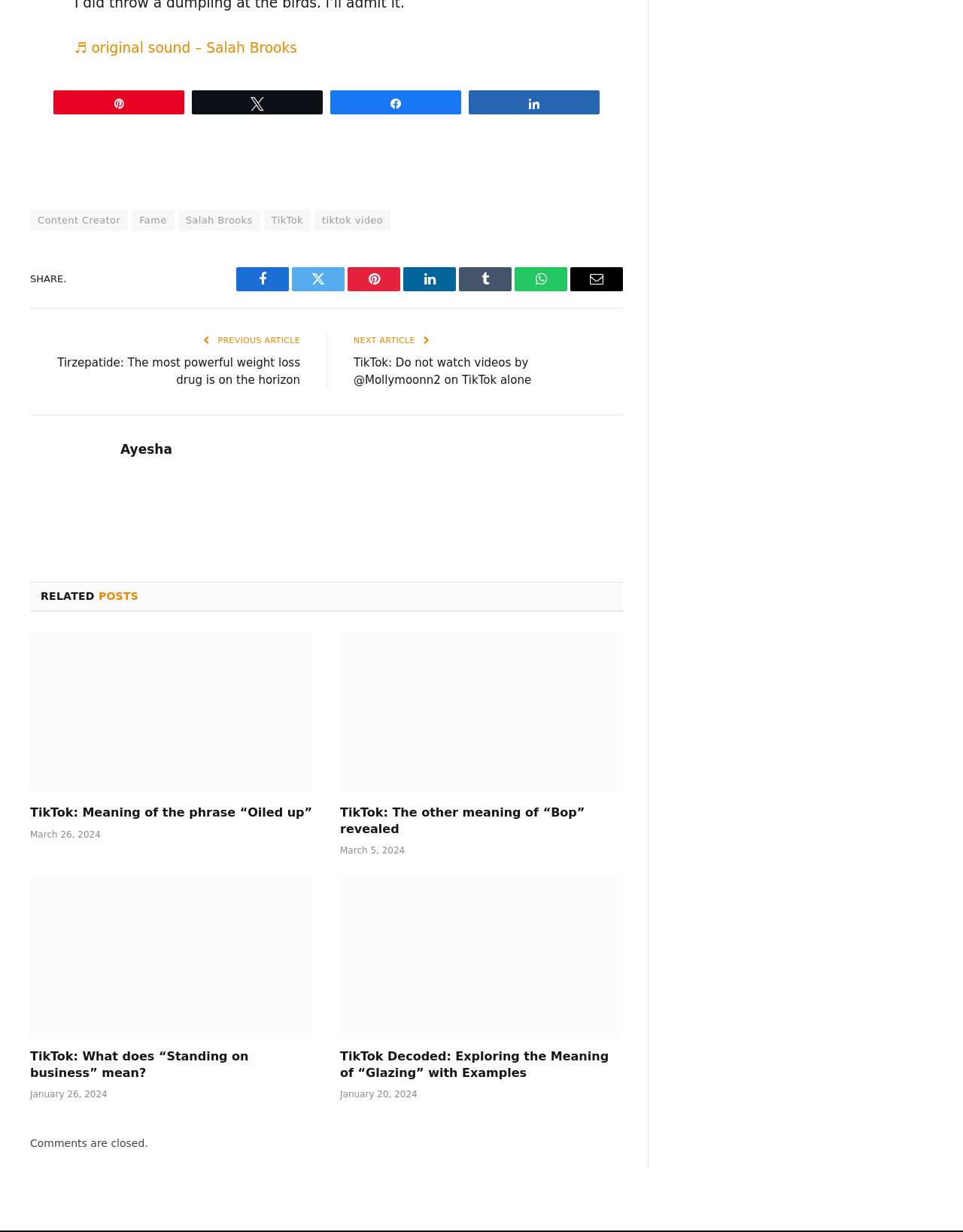Determine the coordinates of the bounding box for the clickable area needed to execute this instruction: "Read the article 'Tirzepatide: The most powerful weight loss drug is on the horizon'".

[0.06, 0.289, 0.312, 0.314]